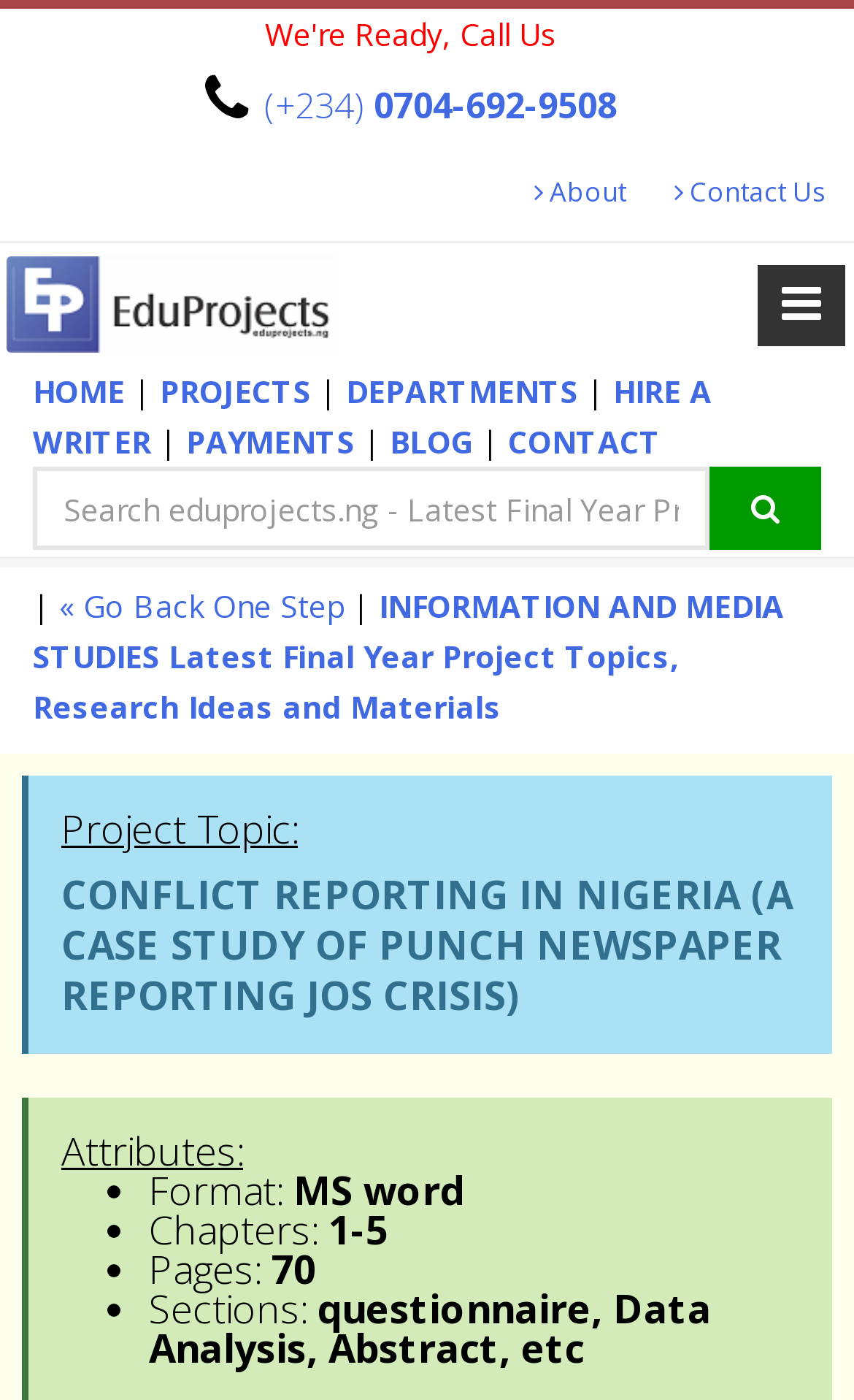Show the bounding box coordinates for the element that needs to be clicked to execute the following instruction: "View the project details". Provide the coordinates in the form of four float numbers between 0 and 1, i.e., [left, top, right, bottom].

[0.072, 0.577, 0.936, 0.606]